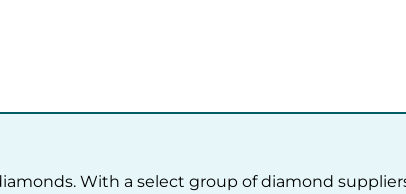Offer an in-depth description of the image.

The image titled "CARAT WEIGHT" visually represents important information about the concept of a diamond's carat, which is often confused with size but actually refers to the diamond's weight. It emphasizes that diamonds are priced based on carat weight, highlighting the rarity and value associated with larger carat sizes. The accompanying text elaborates on this topic, explaining how carat weight is typically measured and its significance in determining a diamond's market value, making it a crucial aspect for anyone interested in purchasing or understanding diamonds. This image is part of a larger discussion on diamonds, specifically within the context of ethical and responsibly sourced options.